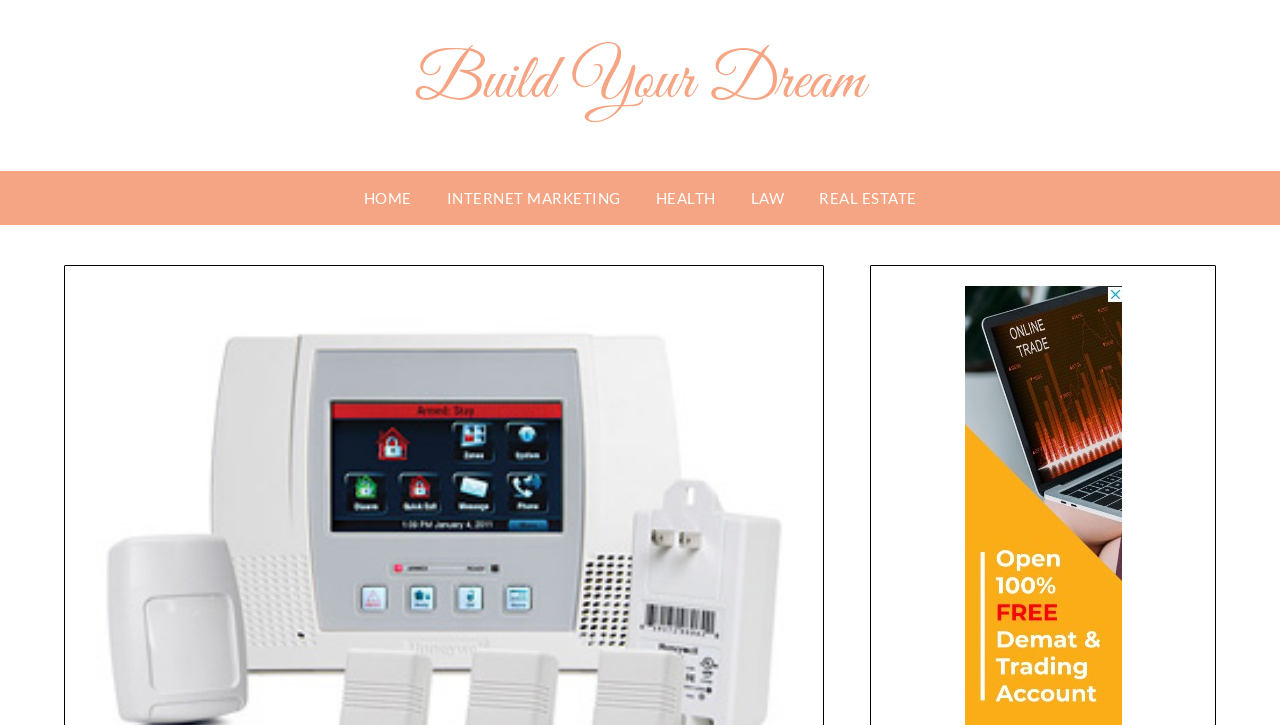Find and extract the text of the primary heading on the webpage.

Approaches to home owners and predicting the importance of security purposes